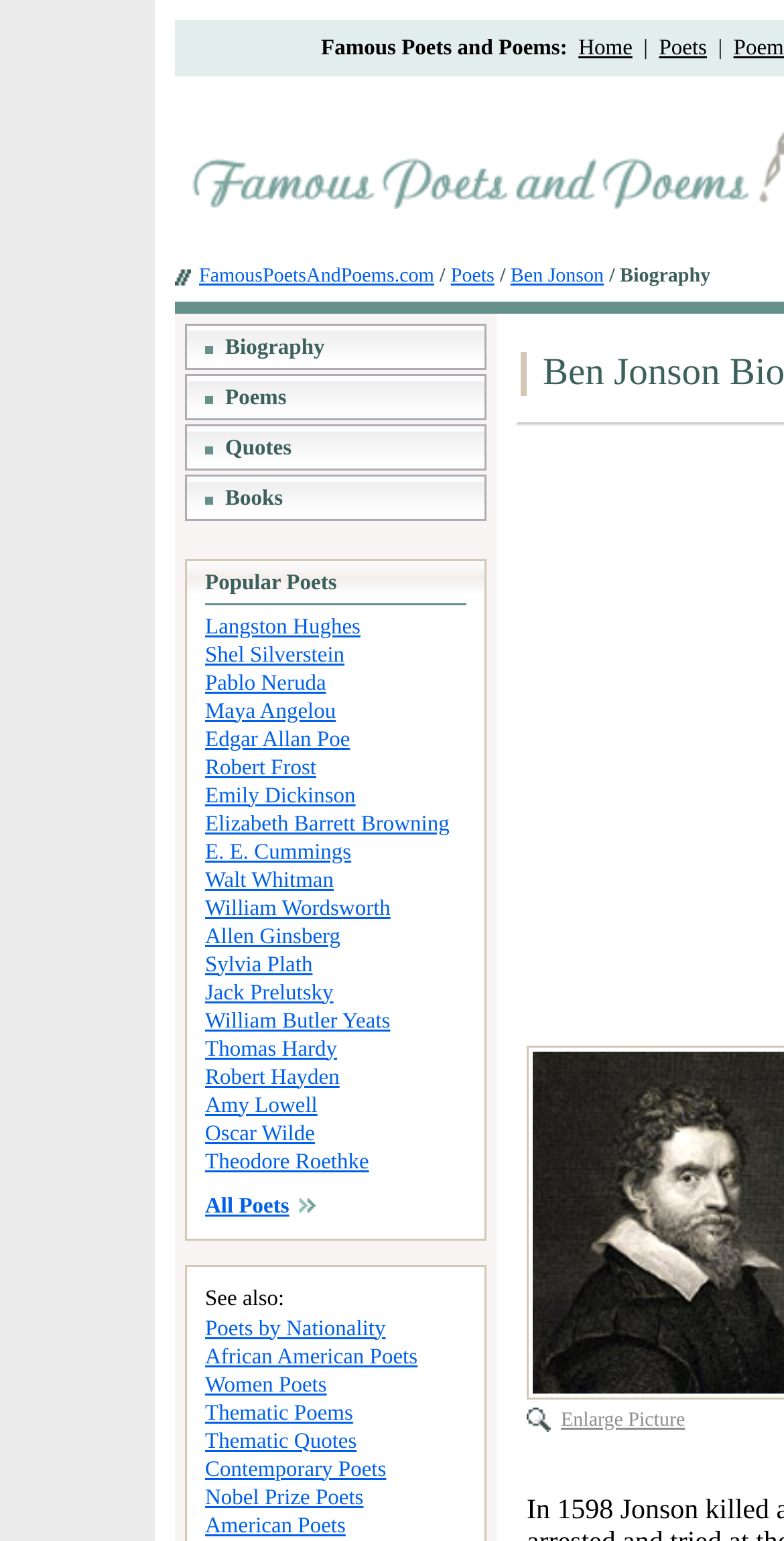Locate the bounding box coordinates of the region to be clicked to comply with the following instruction: "check CONTACT US". The coordinates must be four float numbers between 0 and 1, in the form [left, top, right, bottom].

None